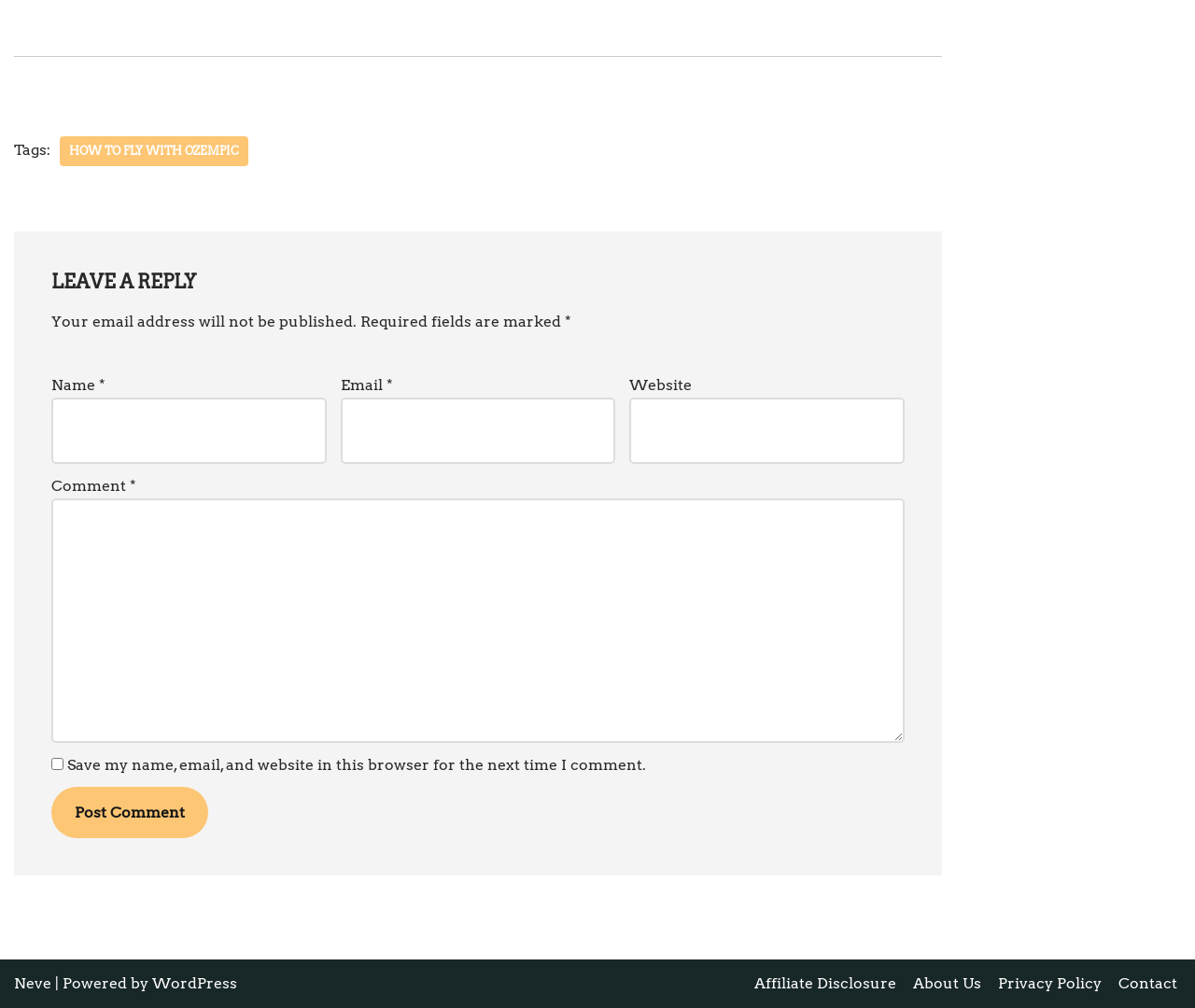What is required to be filled in the comment section?
Please answer the question with as much detail as possible using the screenshot.

In the comment section, there are three fields: Name, Email, and Comment. All three fields are marked as required, indicated by an asterisk (*) symbol.